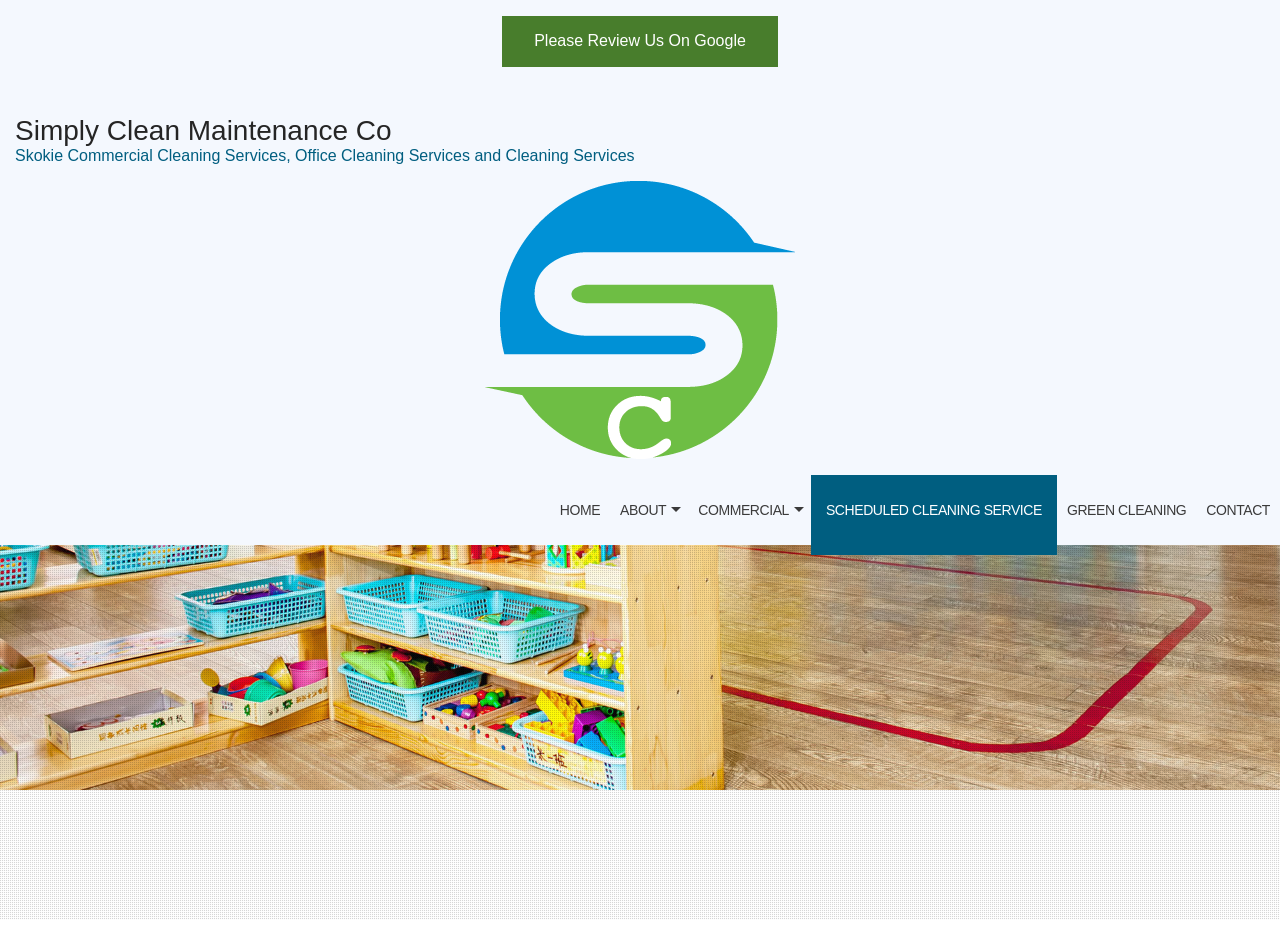Using the provided element description, identify the bounding box coordinates as (top-left x, top-left y, bottom-right x, bottom-right y). Ensure all values are between 0 and 1. Description: Scheduled Cleaning Service

[0.634, 0.508, 0.826, 0.583]